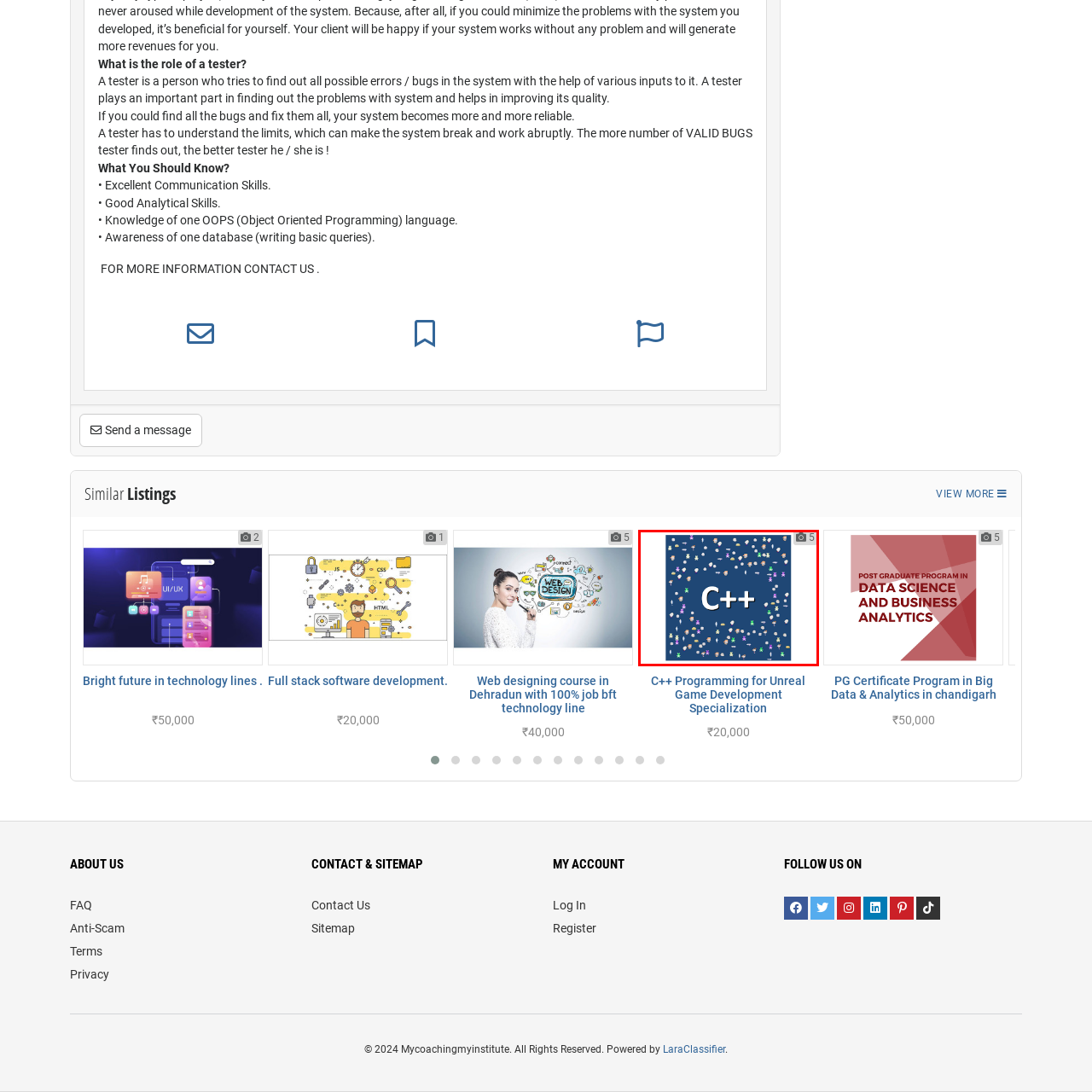Thoroughly describe the scene captured inside the red-bordered image.

The image features a visually striking design focused on the programming language "C++". Set against a deep blue background, the central element prominently displays the "C++" text in a large, bold font, ensuring it captures immediate attention. Surrounding the text, a playful arrangement of small, colorful graphics adds a lively touch, suggesting a creative and engaging atmosphere often associated with the programming community. This imagery is likely linked to a course or specialization in C++ programming, indicating opportunities for learners to develop their skills in this versatile programming language.